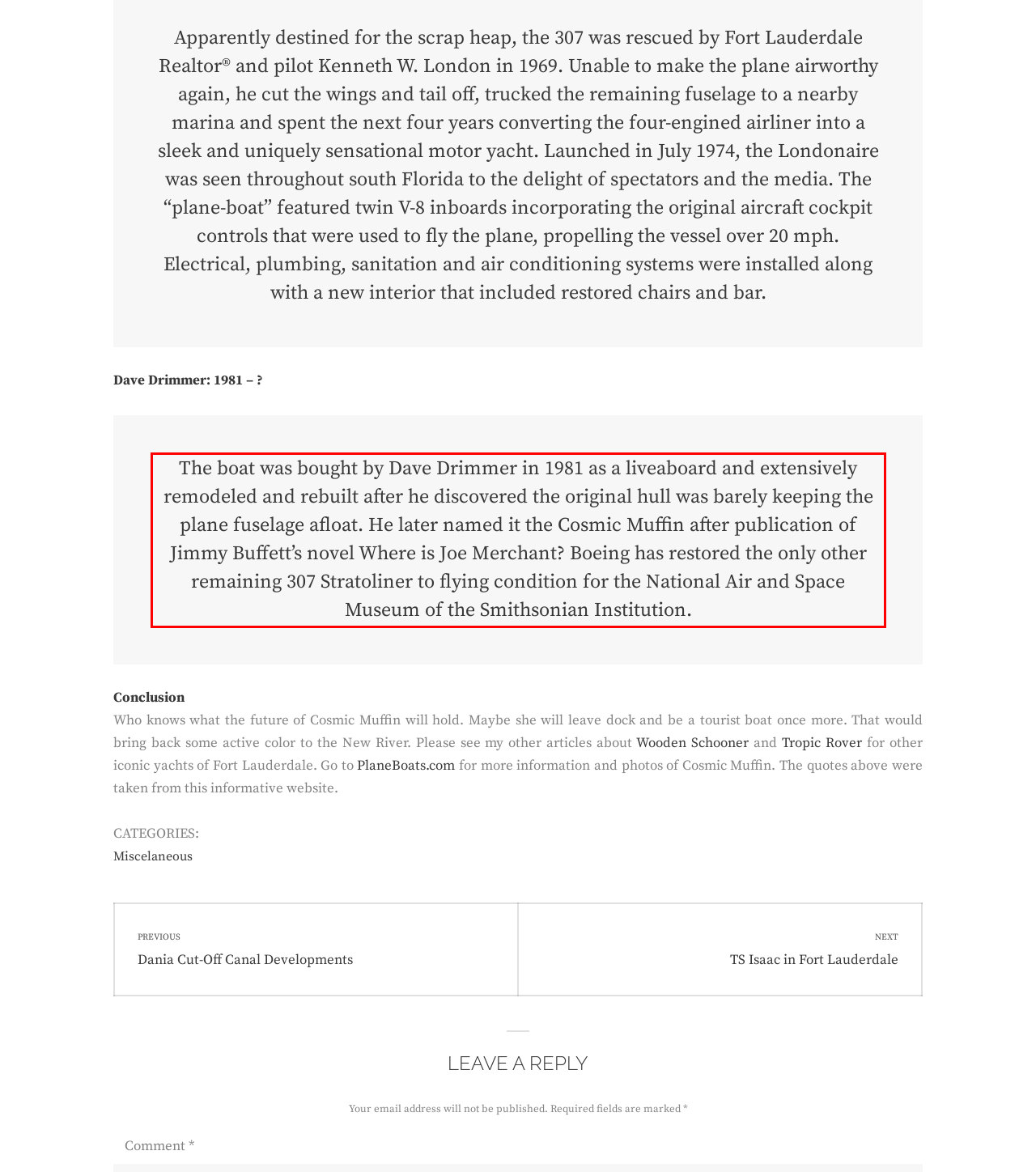Identify the text inside the red bounding box in the provided webpage screenshot and transcribe it.

The boat was bought by Dave Drimmer in 1981 as a liveaboard and extensively remodeled and rebuilt after he discovered the original hull was barely keeping the plane fuselage afloat. He later named it the Cosmic Muffin after publication of Jimmy Buffett’s novel Where is Joe Merchant? Boeing has restored the only other remaining 307 Stratoliner to flying condition for the National Air and Space Museum of the Smithsonian Institution.